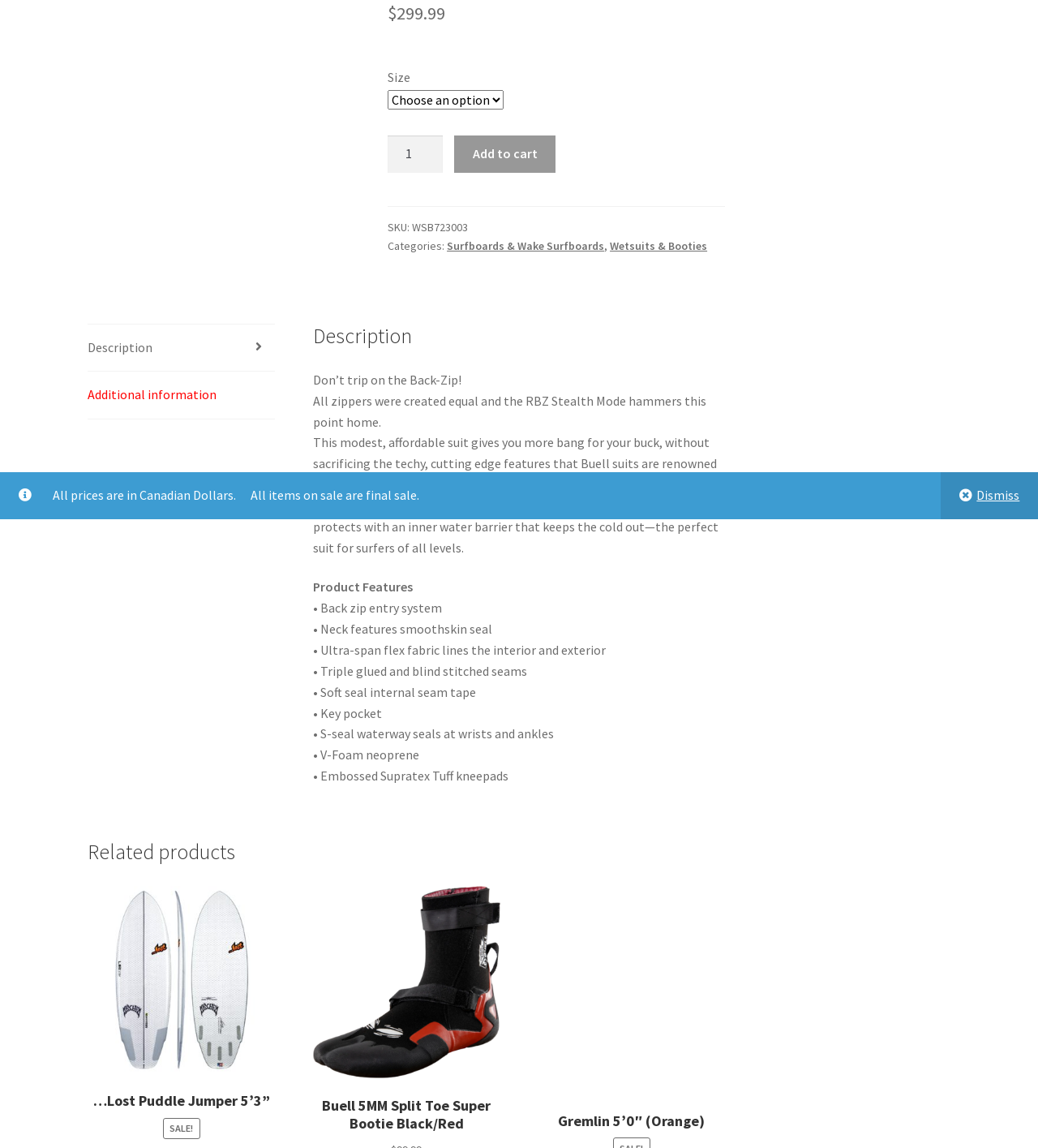Given the element description: "Wetsuits & Booties", predict the bounding box coordinates of this UI element. The coordinates must be four float numbers between 0 and 1, given as [left, top, right, bottom].

[0.588, 0.208, 0.681, 0.221]